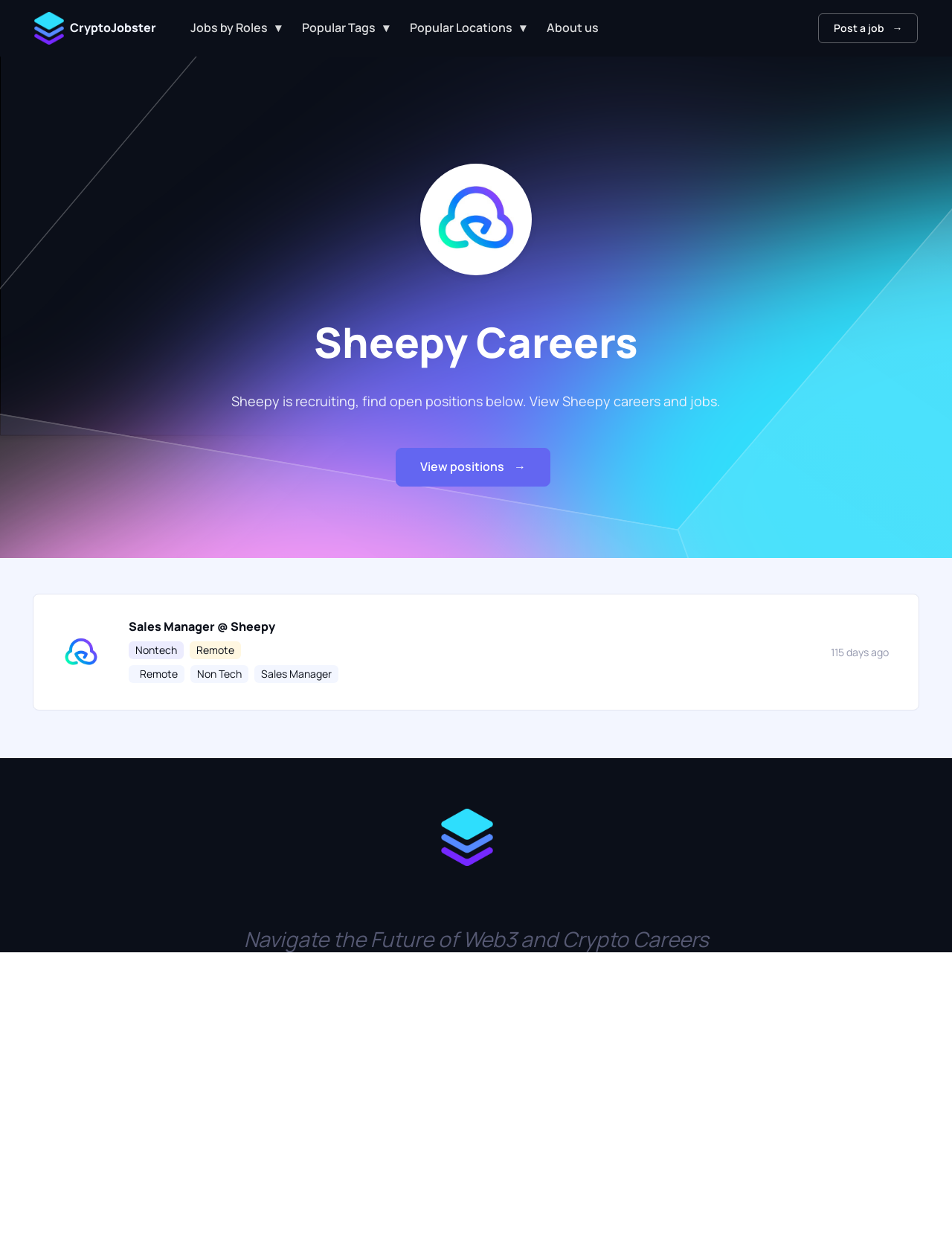Is the job remote?
Examine the webpage screenshot and provide an in-depth answer to the question.

I looked at the job position listed on the webpage and found that it is marked as 'Remote', which indicates that the job can be done remotely.